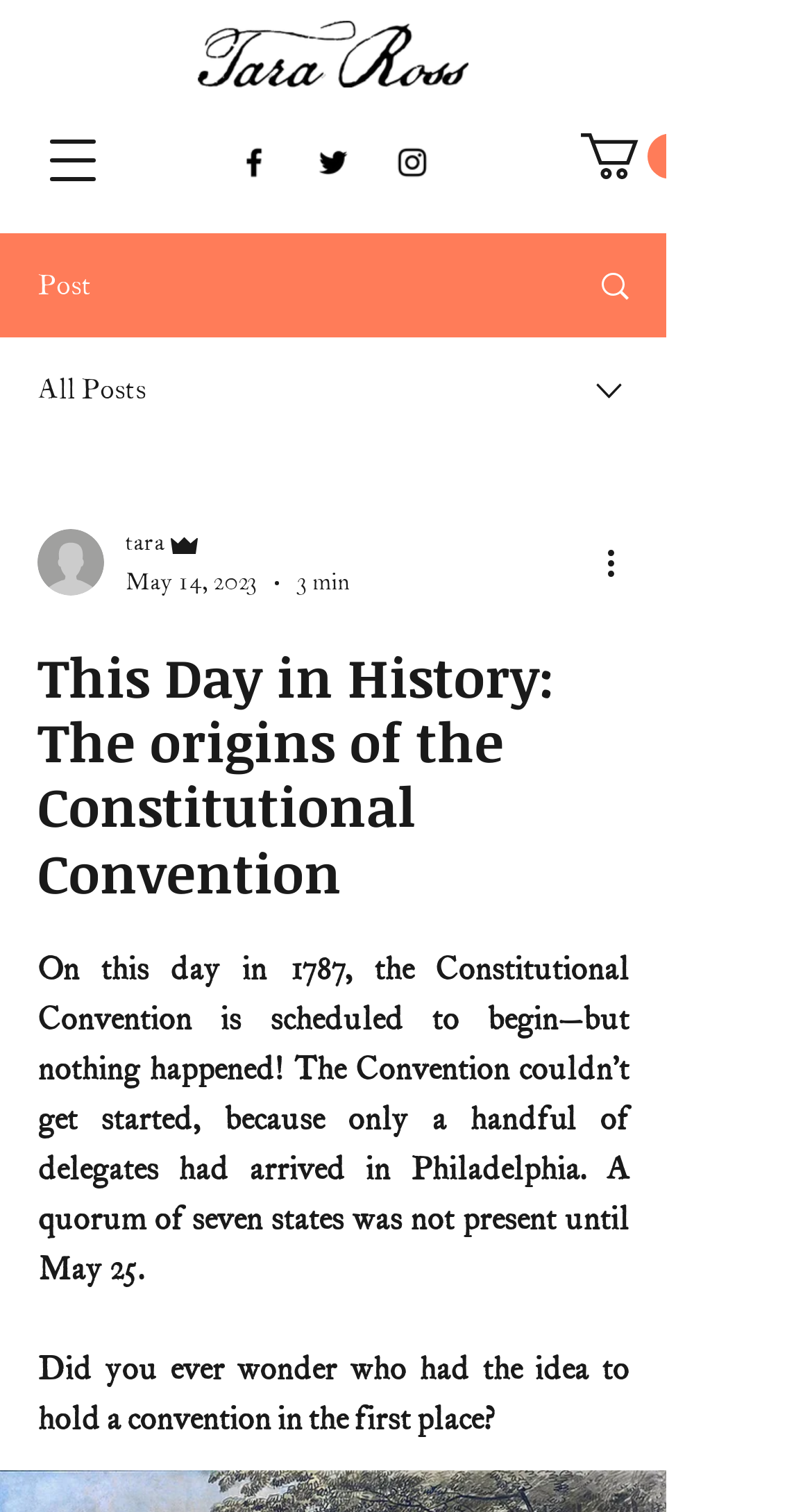Find the bounding box coordinates for the HTML element specified by: "CBF".

None